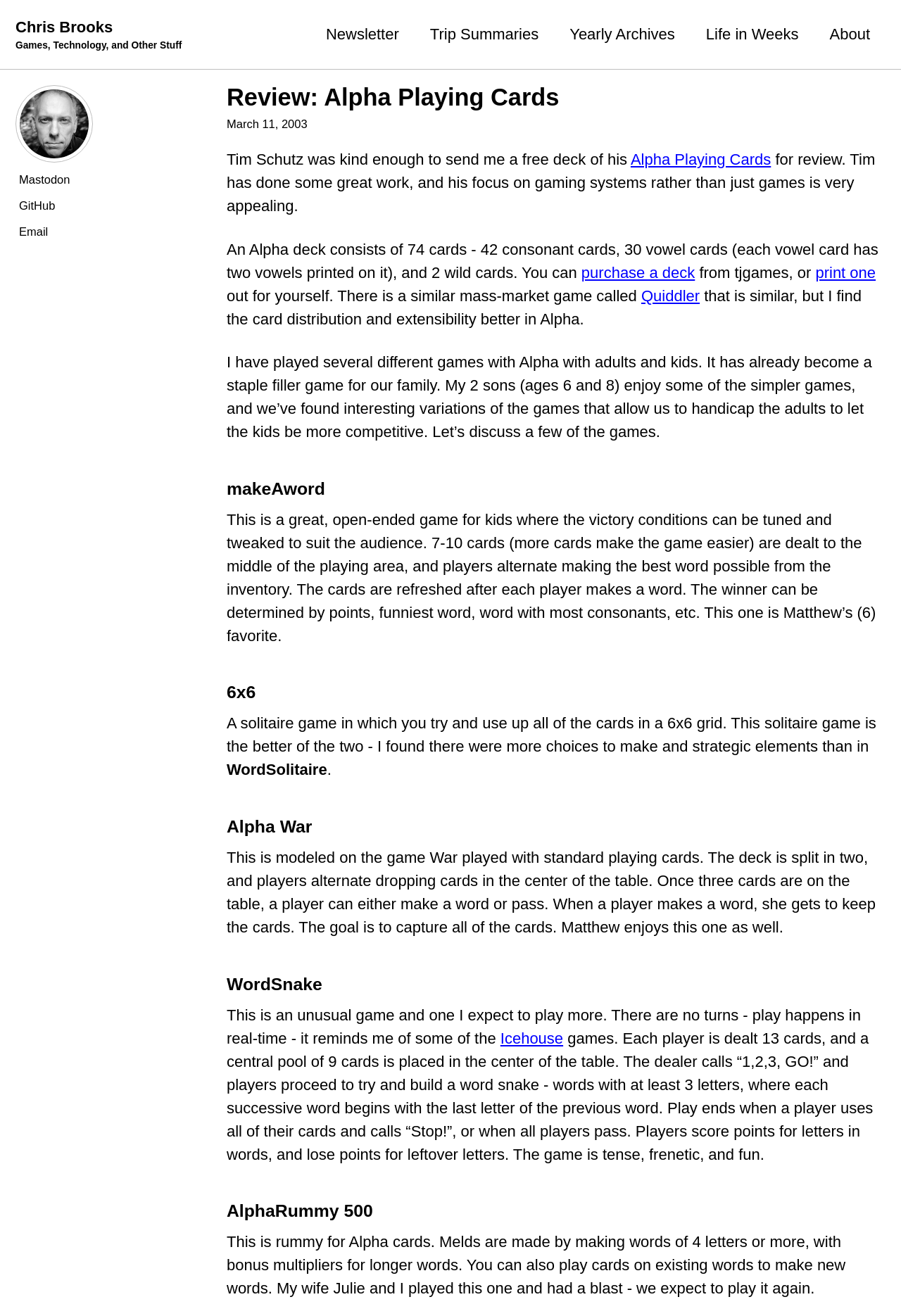Provide the text content of the webpage's main heading.

Review: Alpha Playing Cards